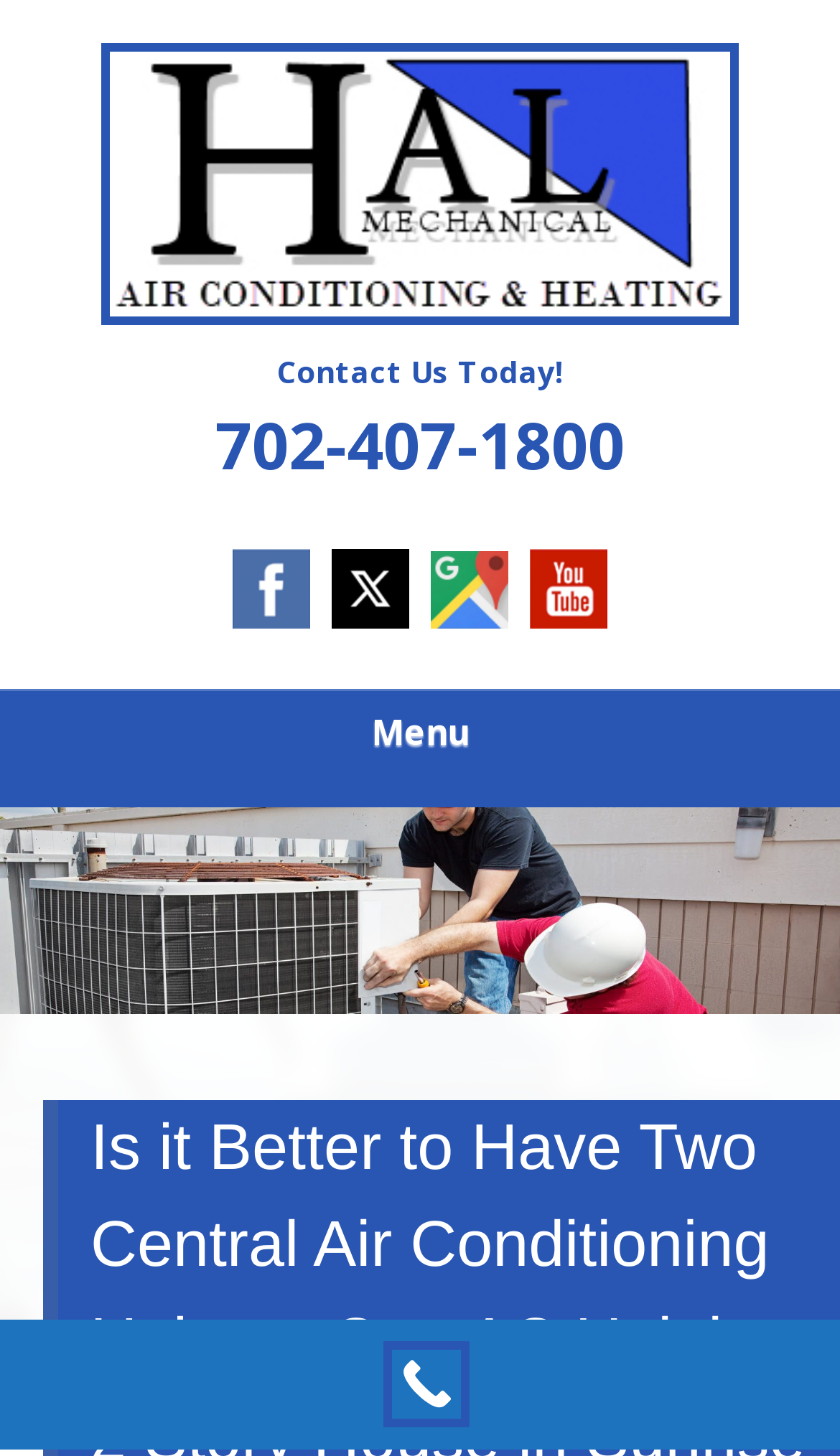Kindly determine the bounding box coordinates for the area that needs to be clicked to execute this instruction: "Click the Call Now Button".

[0.455, 0.921, 0.558, 0.98]